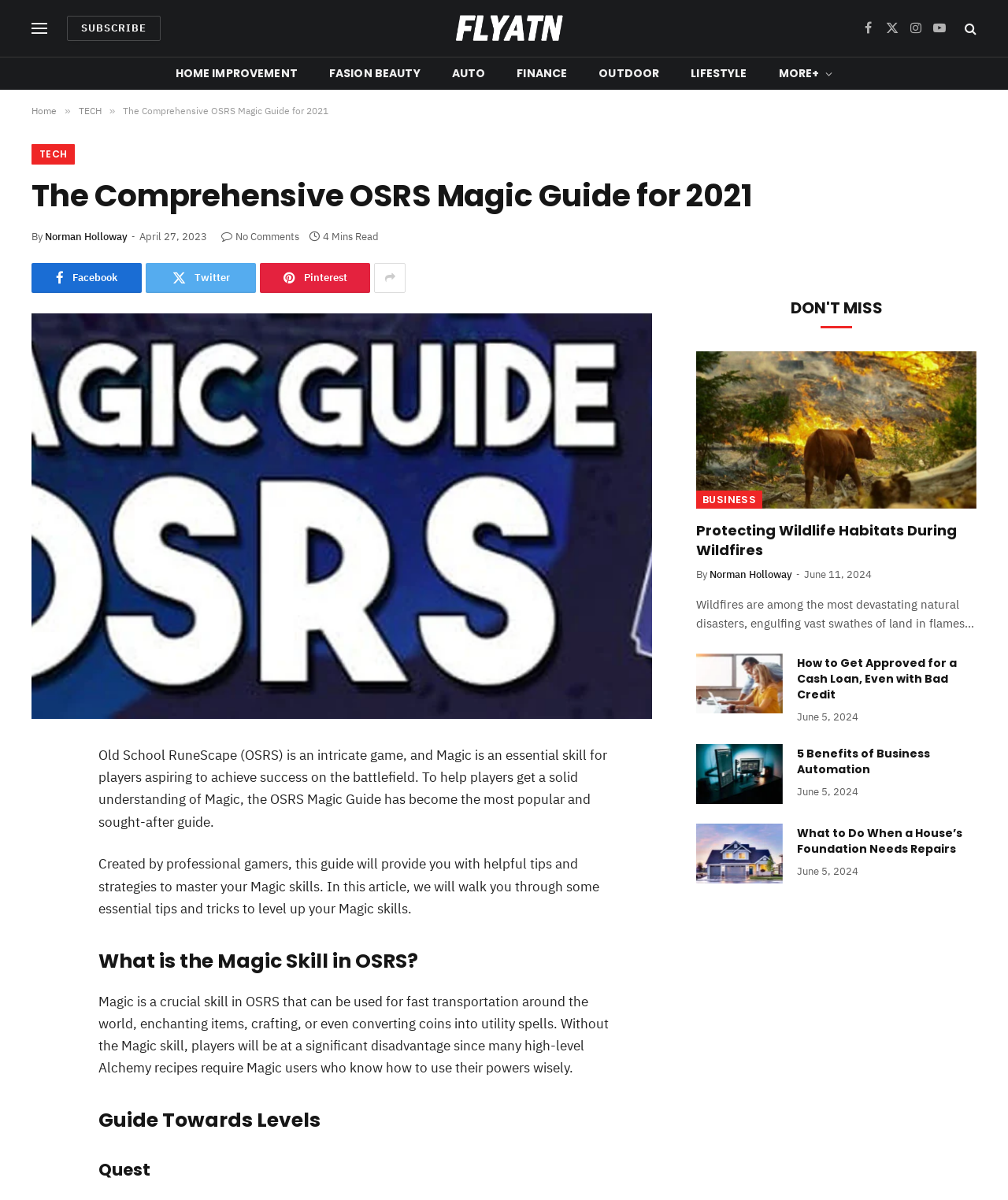What is the purpose of the Magic skill in OSRS?
Look at the image and respond with a one-word or short-phrase answer.

Fast transportation, enchanting items, crafting, and converting coins